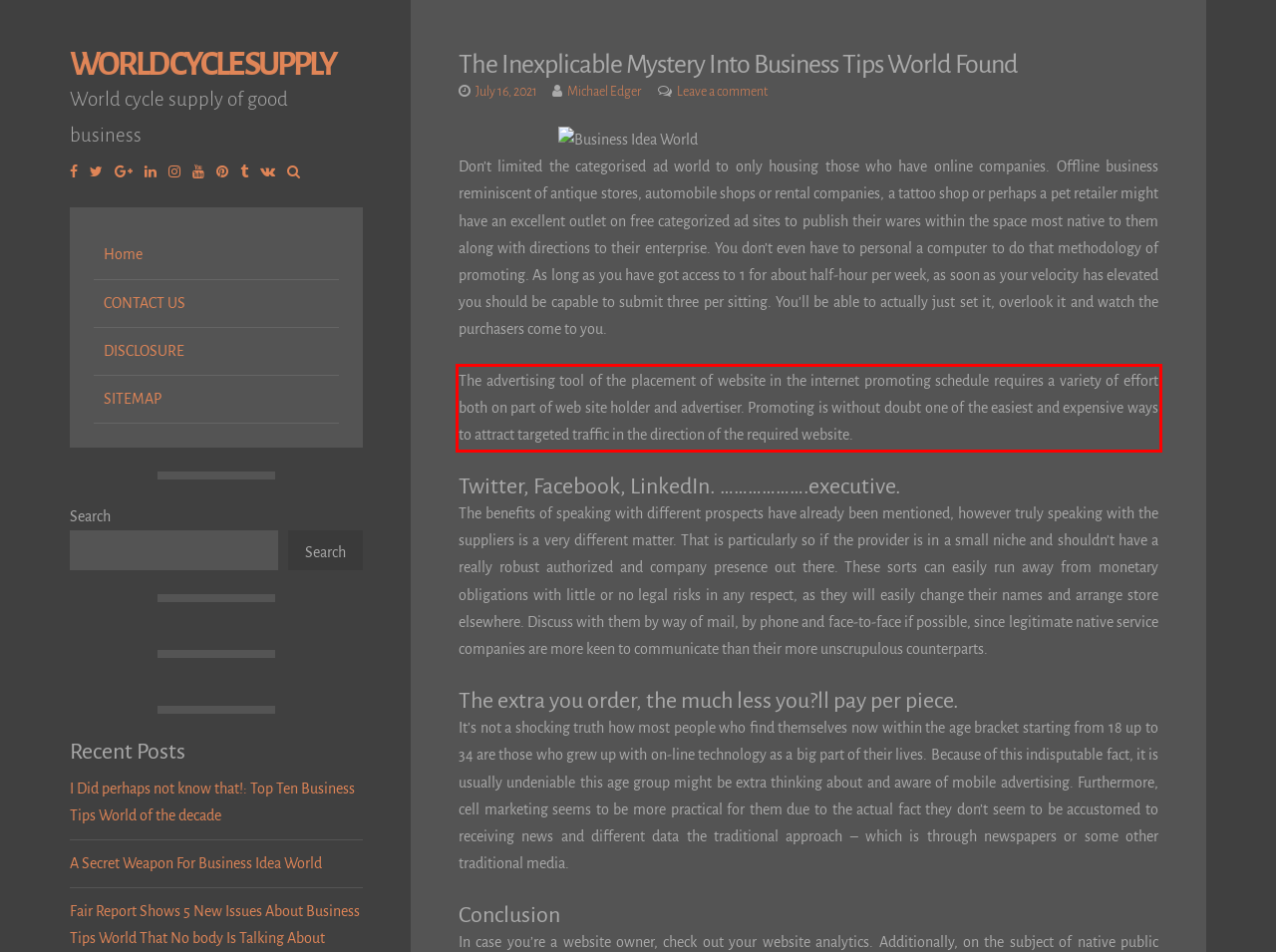Please perform OCR on the text content within the red bounding box that is highlighted in the provided webpage screenshot.

The advertising tool of the placement of website in the internet promoting schedule requires a variety of effort both on part of web site holder and advertiser. Promoting is without doubt one of the easiest and expensive ways to attract targeted traffic in the direction of the required website.